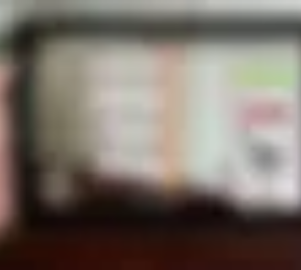What is the goal of blending technology with retail?
Please answer using one word or phrase, based on the screenshot.

To boost customer interaction and satisfaction